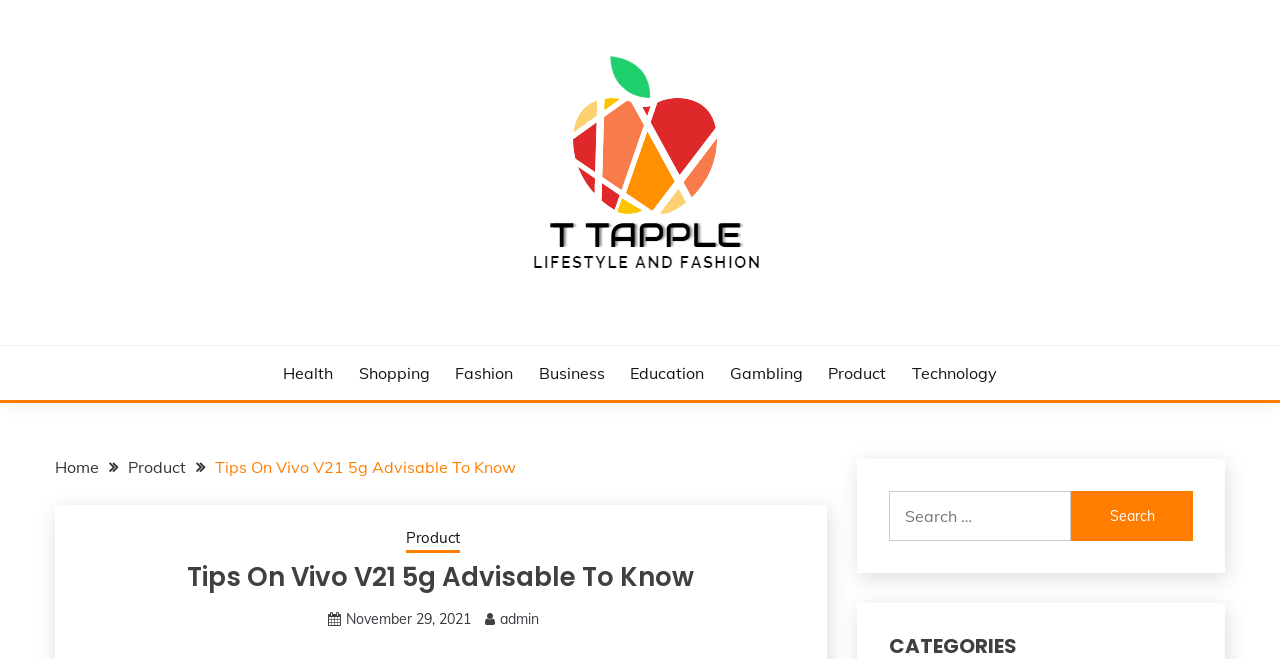Determine the main heading of the webpage and generate its text.

Tips On Vivo V21 5g Advisable To Know